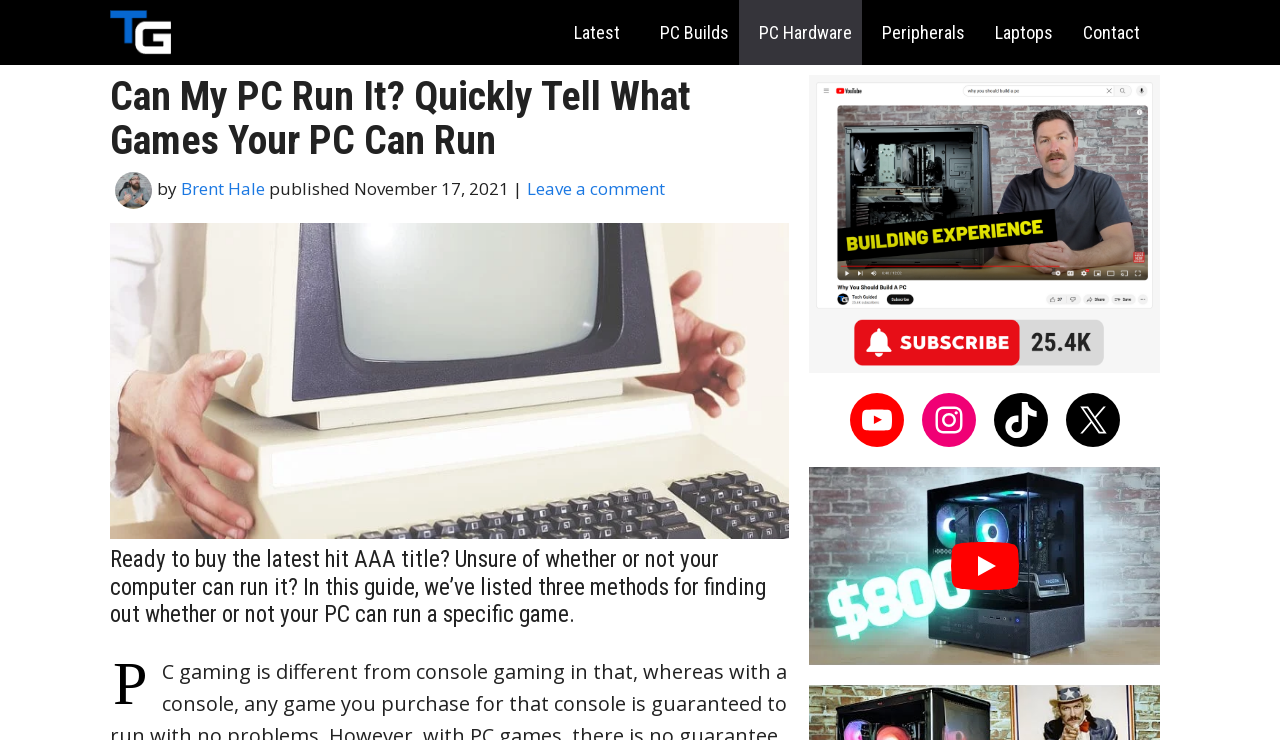Locate the bounding box coordinates of the element that needs to be clicked to carry out the instruction: "Read the article by Brent Hale". The coordinates should be given as four float numbers ranging from 0 to 1, i.e., [left, top, right, bottom].

[0.141, 0.239, 0.207, 0.27]